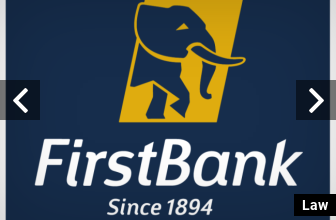In what year was FirstBank established? Examine the screenshot and reply using just one word or a brief phrase.

1894